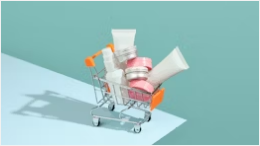Convey all the details present in the image.

The image features a stylish shopping cart brimming with an assortment of skincare products. Among the items are elegantly packaged creams and lotions, showcasing vibrant pink and white containers that hint at a luxury skincare collection. The cart, designed with a sleek metallic finish and striking orange details, rests on a minimalist surface, creating a modern aesthetic. The background is a soothing, muted teal, which beautifully contrasts with the products and enhances the overall appeal of the scene. This visually captivating composition evokes a sense of sophistication and indulgence, perfect for promoting a retail experience centered around beauty and skincare.